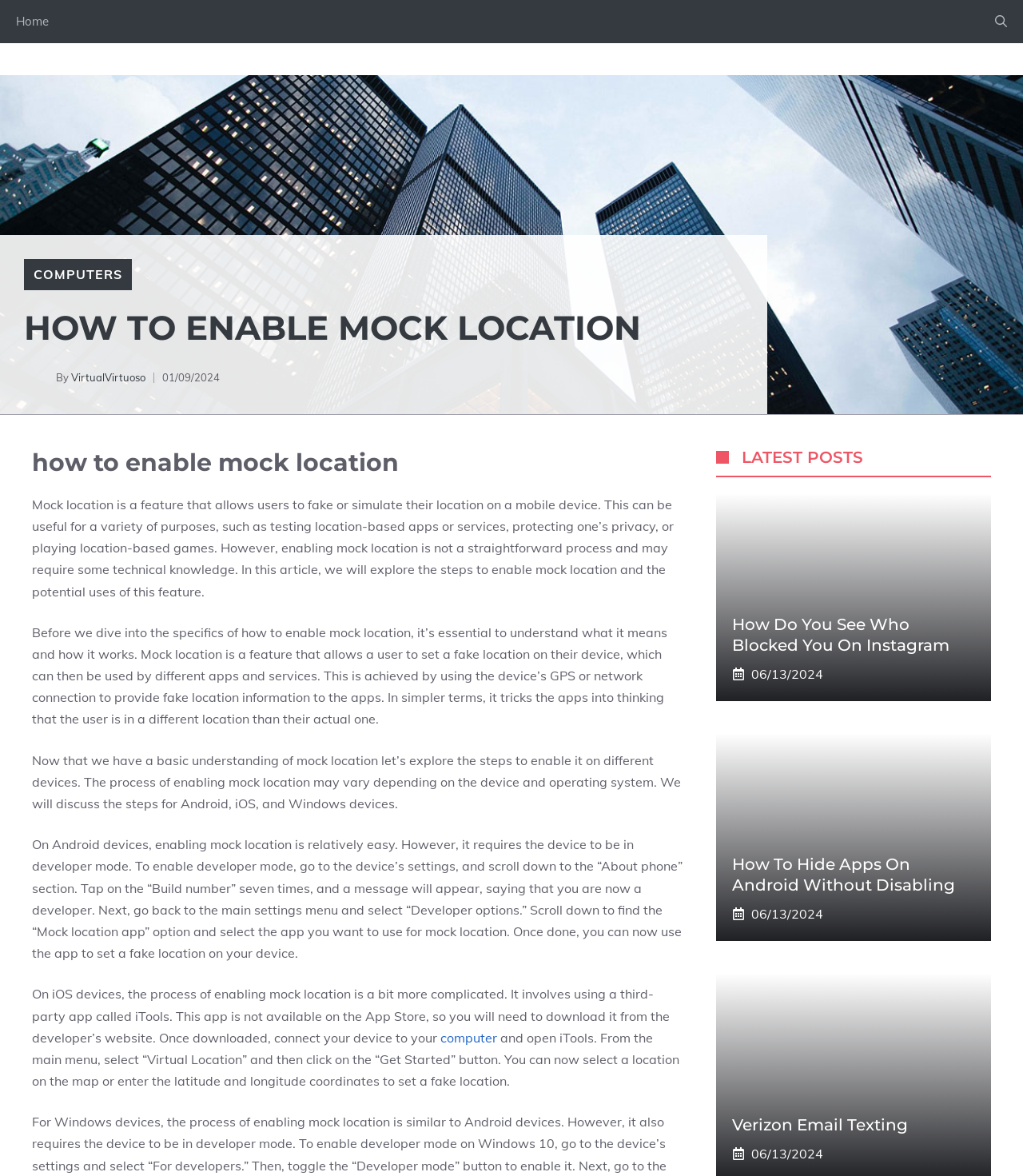Find the bounding box of the element with the following description: "verizon email texting". The coordinates must be four float numbers between 0 and 1, formatted as [left, top, right, bottom].

[0.716, 0.948, 0.888, 0.964]